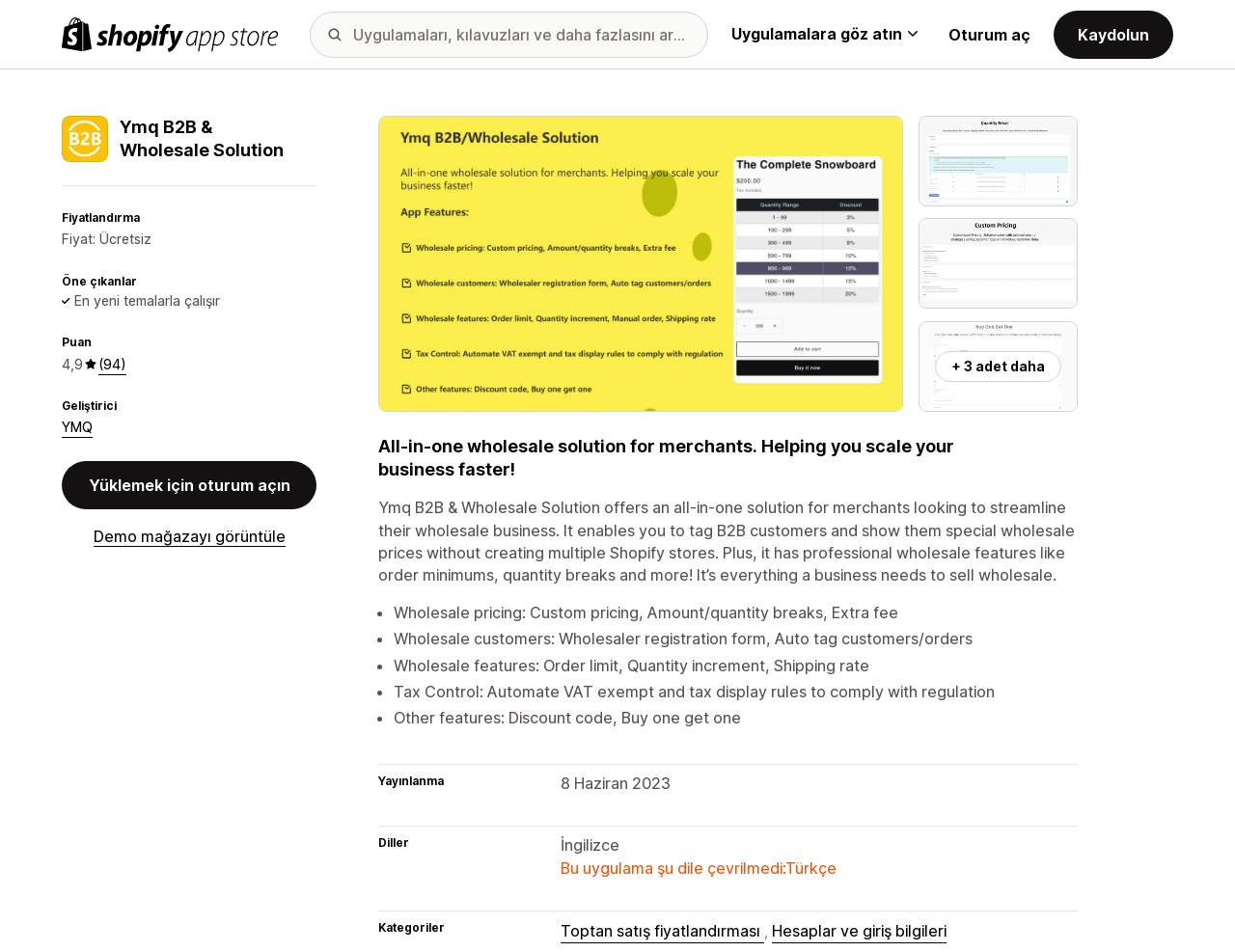Please specify the bounding box coordinates of the clickable section necessary to execute the following command: "Click on OUR PRICES".

None